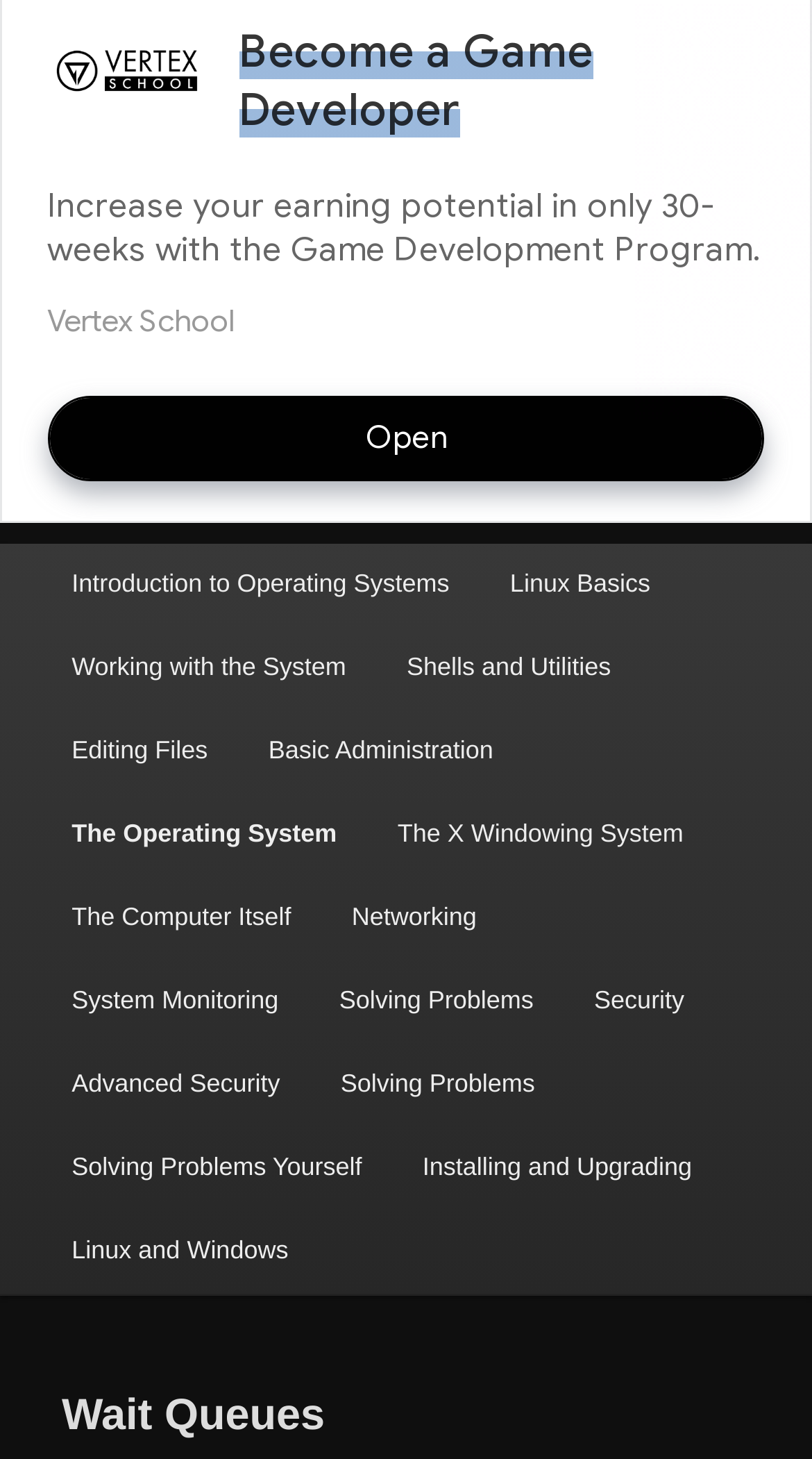Determine the bounding box of the UI element mentioned here: "The Computer Itself". The coordinates must be in the format [left, top, right, bottom] with values ranging from 0 to 1.

[0.051, 0.601, 0.396, 0.658]